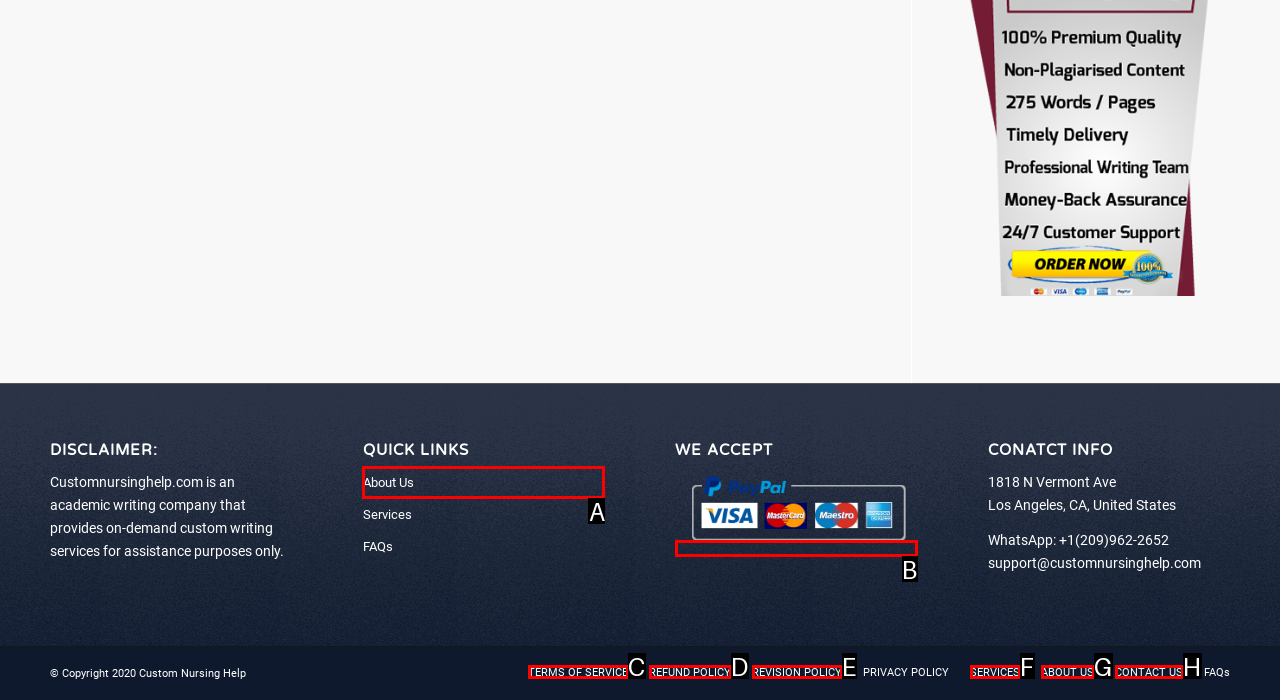Given the description: ABOUT US, pick the option that matches best and answer with the corresponding letter directly.

G